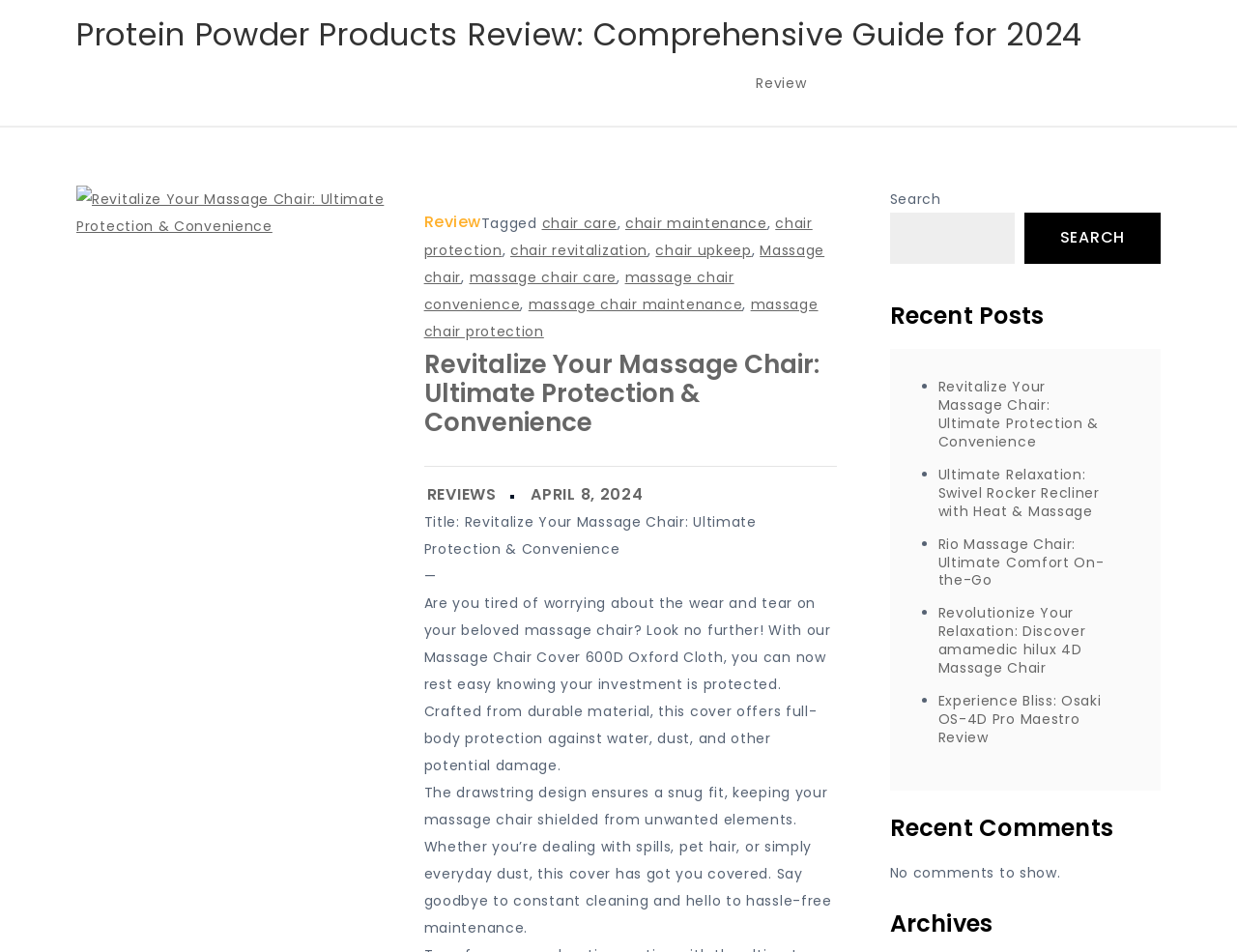Please locate the bounding box coordinates of the element's region that needs to be clicked to follow the instruction: "Click on the 'Review' link". The bounding box coordinates should be provided as four float numbers between 0 and 1, i.e., [left, top, right, bottom].

[0.597, 0.057, 0.666, 0.116]